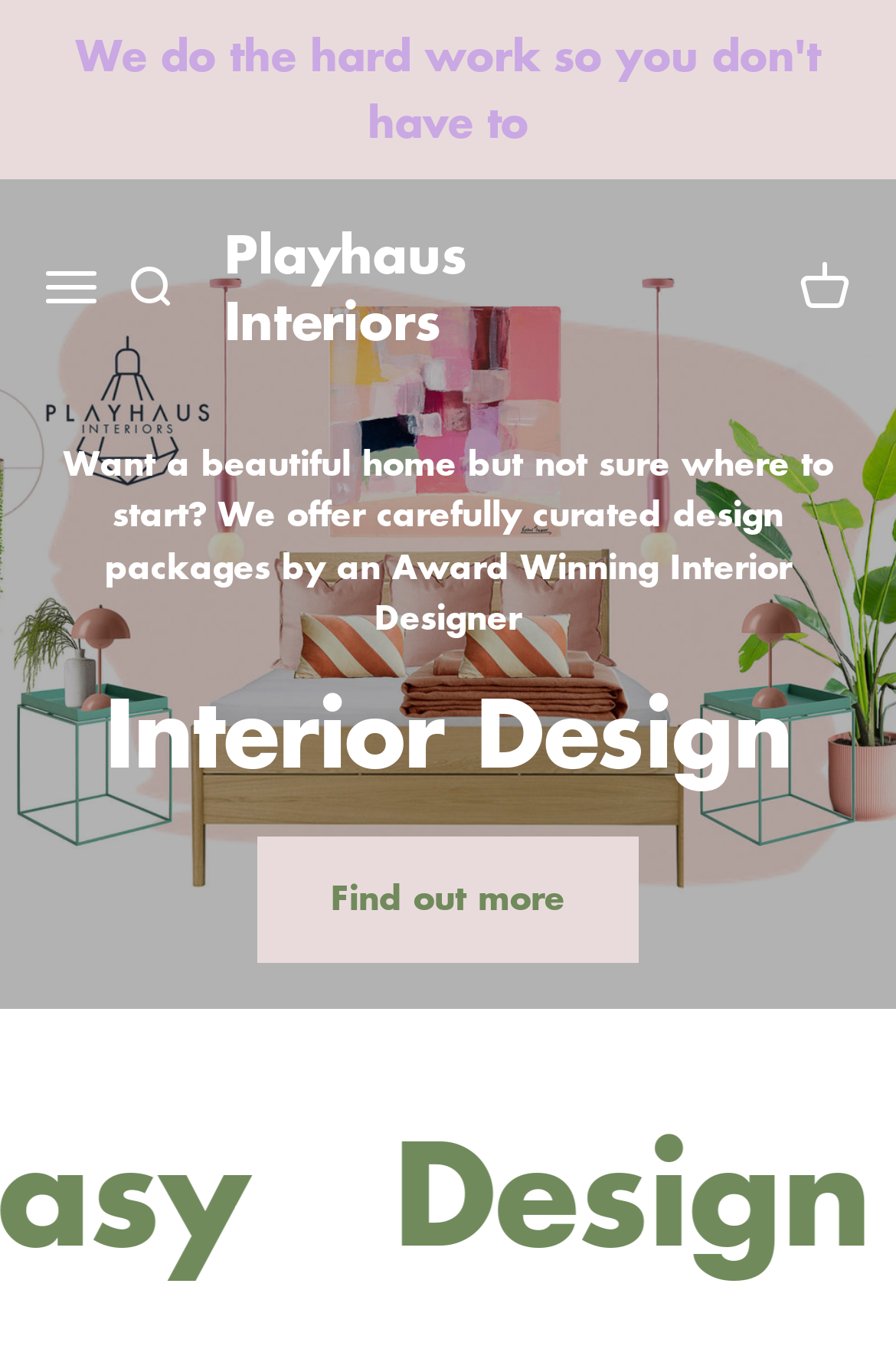Please provide a detailed answer to the question below by examining the image:
What is the name of the company or brand?

The webpage's heading and logo contain the text 'Playhaus Interiors', indicating that it is the name of the company or brand.